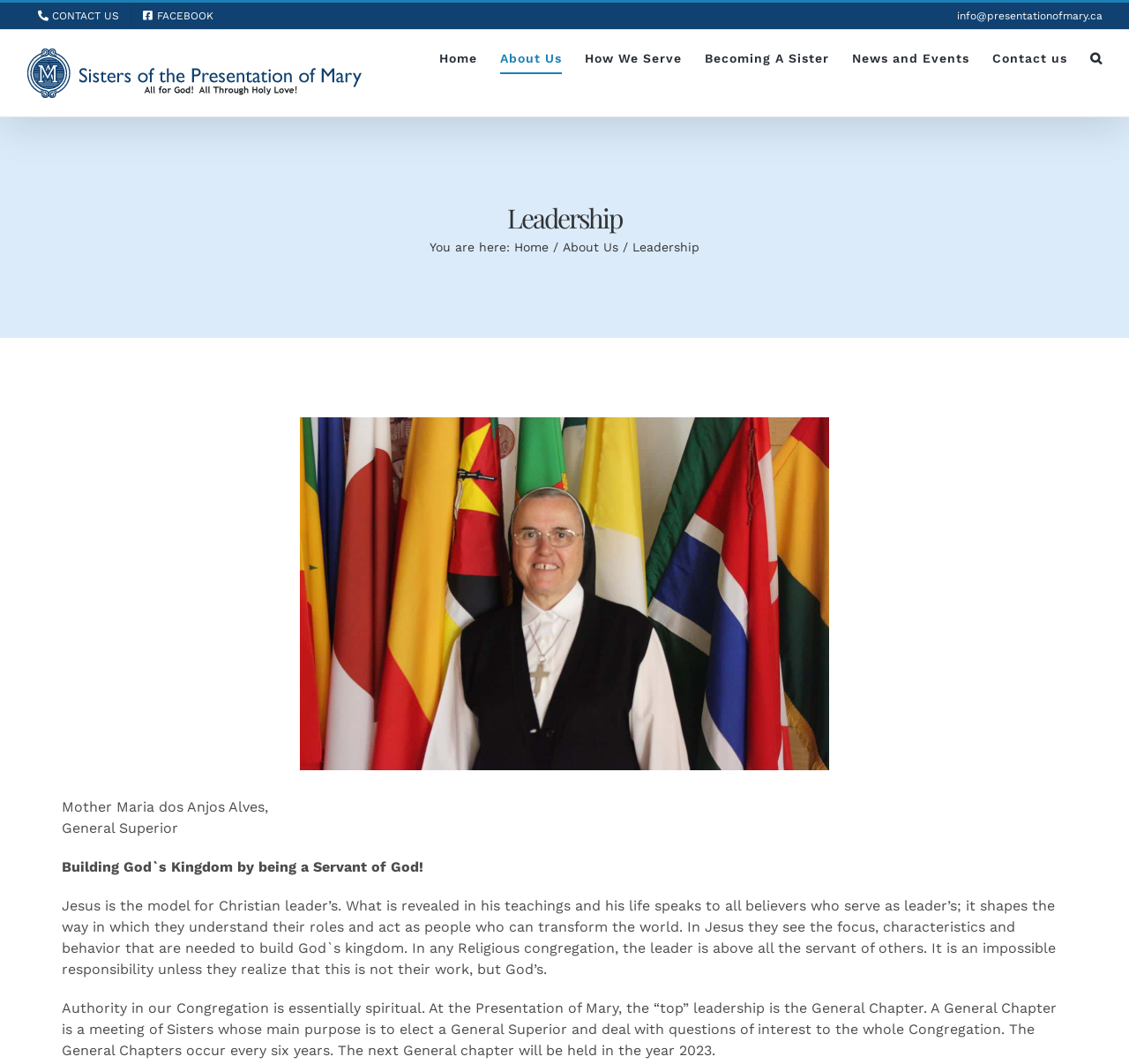Answer briefly with one word or phrase:
How often are General Chapters held?

Every six years